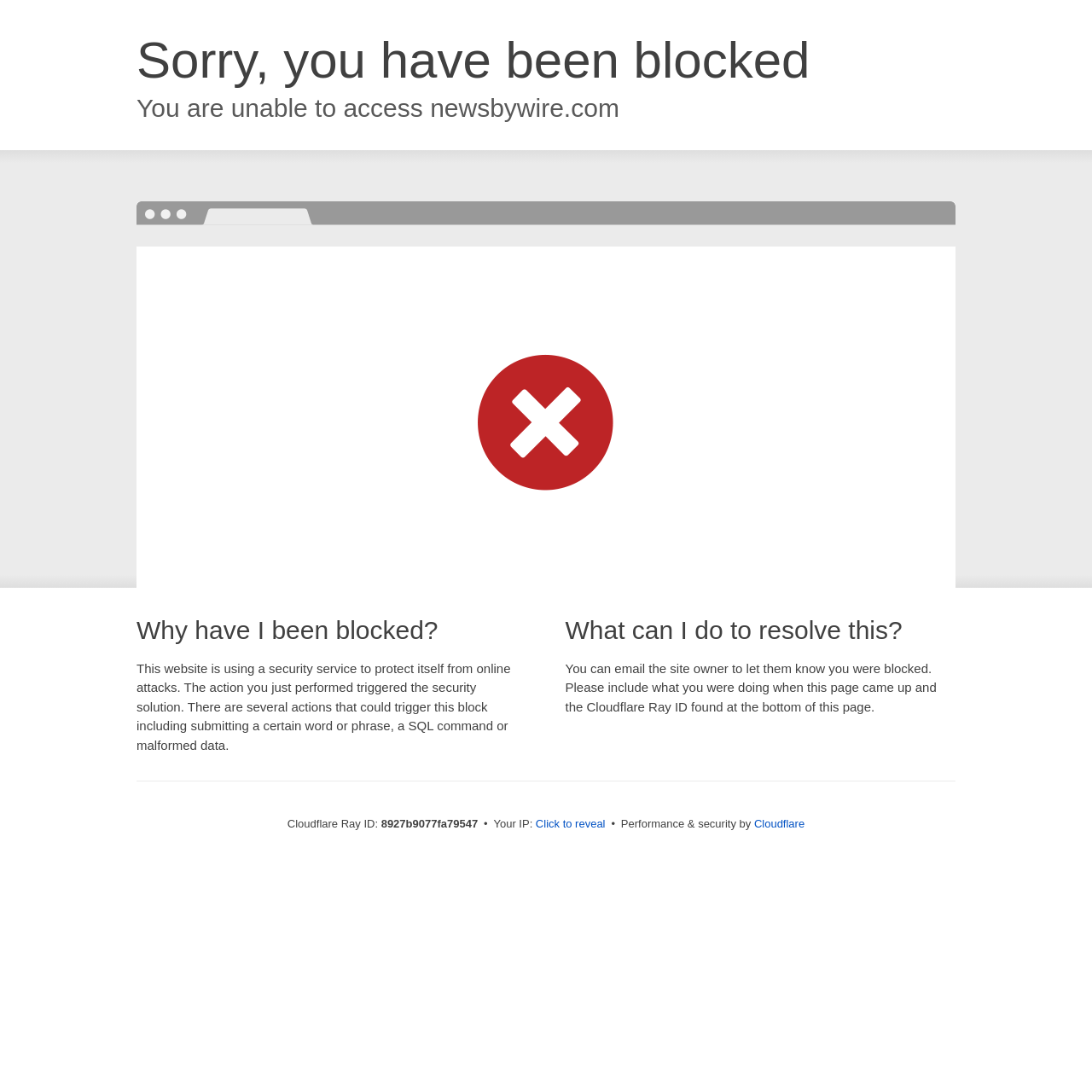Answer the question below in one word or phrase:
What is the company providing performance and security?

Cloudflare